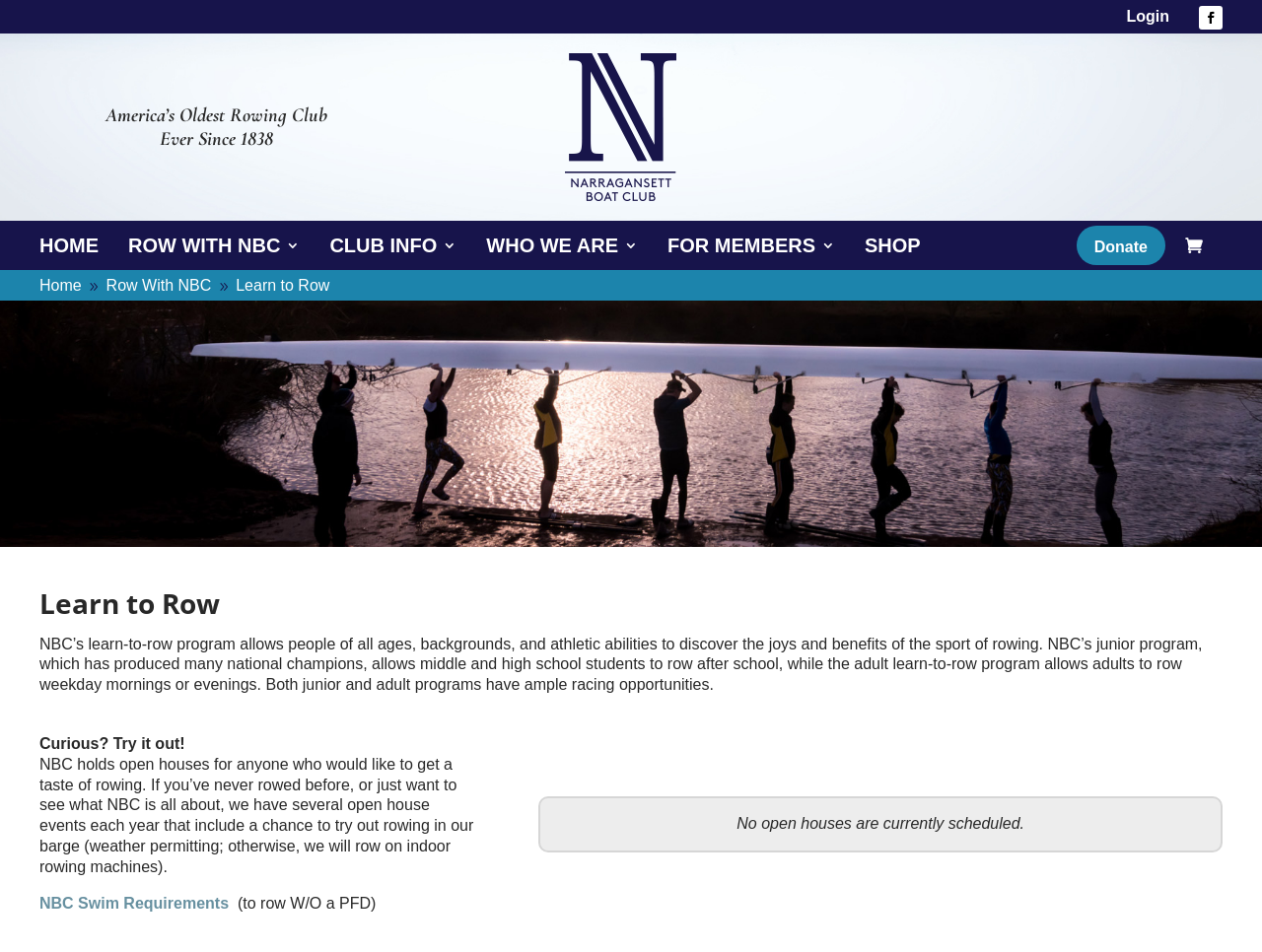Please identify the bounding box coordinates of the clickable region that I should interact with to perform the following instruction: "Click on Login". The coordinates should be expressed as four float numbers between 0 and 1, i.e., [left, top, right, bottom].

[0.893, 0.008, 0.927, 0.025]